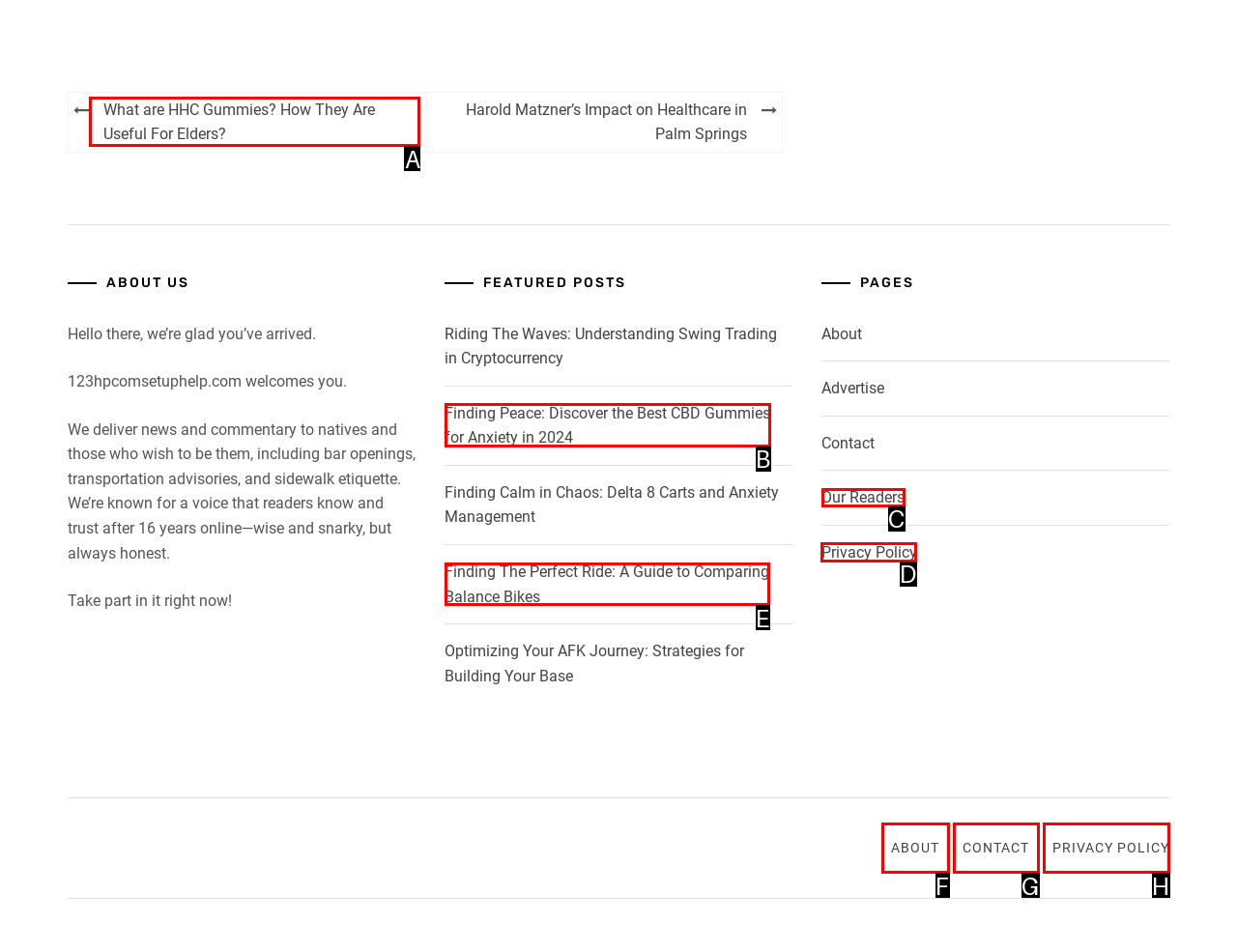Identify which HTML element should be clicked to fulfill this instruction: Check Privacy Policy Reply with the correct option's letter.

D